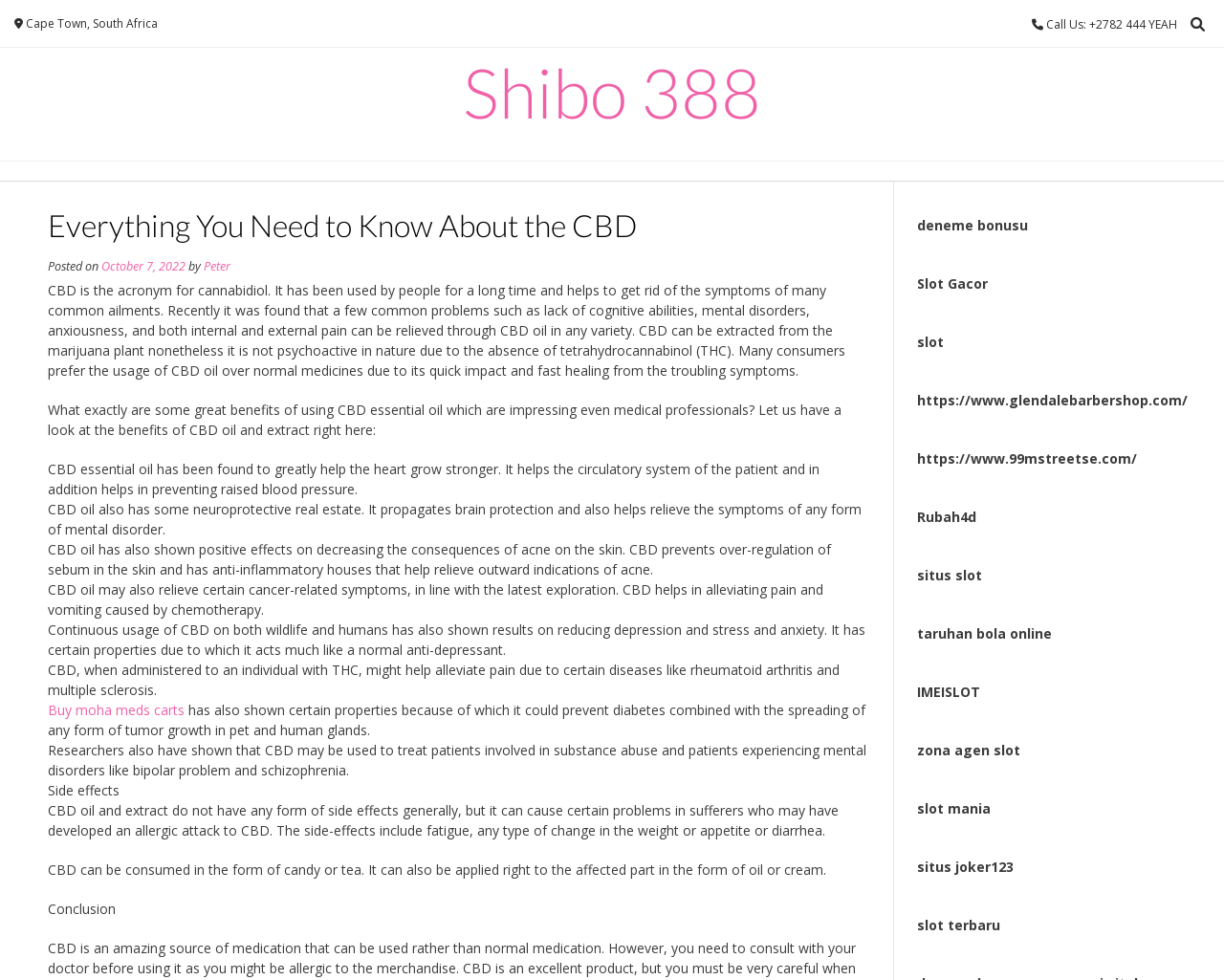Find the bounding box coordinates of the element's region that should be clicked in order to follow the given instruction: "Buy moha meds carts". The coordinates should consist of four float numbers between 0 and 1, i.e., [left, top, right, bottom].

[0.039, 0.716, 0.151, 0.734]